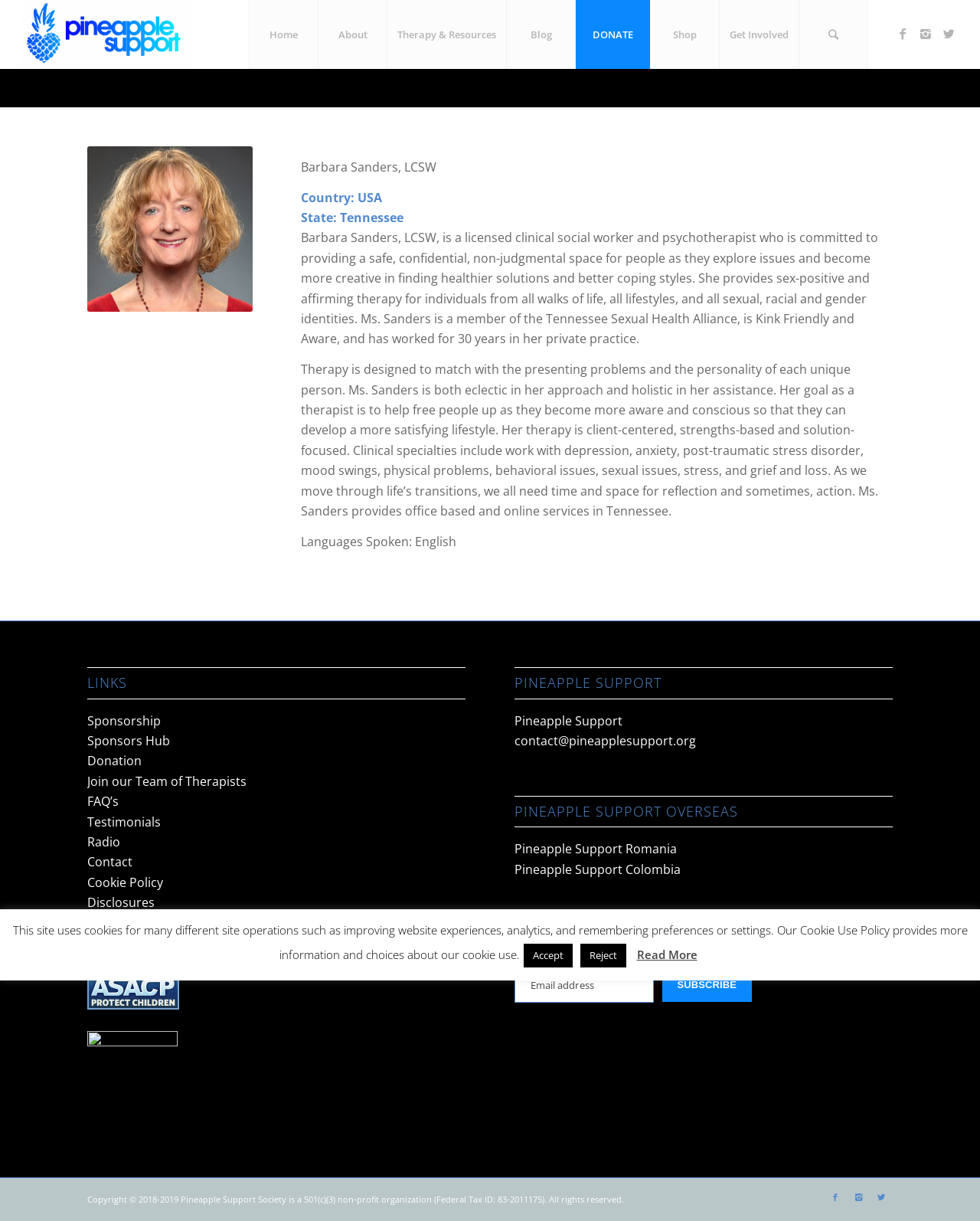Articulate a detailed summary of the webpage's content and design.

This webpage is about Barbara Sanders, a licensed clinical social worker and psychotherapist, and her affiliation with Pineapple Support. At the top of the page, there is a navigation menu with links to "Home", "About", "Therapy & Resources", "Blog", "DONATE", "Shop", and "Get Involved". 

Below the navigation menu, there is a main section that contains a heading "THERAPISTS" and an image. Underneath, there is a brief introduction to Barbara Sanders, including her name, country, state, and a short bio that describes her approach to therapy and her specialties. 

Further down, there are two columns of links. The left column has links to "Sponsorship", "Sponsors Hub", "Donation", "Join our Team of Therapists", "FAQ’s", "Testimonials", "Radio", "Contact", "Cookie Policy", "Disclosures", "Privacy Policy", and "Terms & Conditions". The right column has headings "PINEAPPLE SUPPORT", "PINEAPPLE SUPPORT OVERSEAS", and "JOIN OUR MAILING LIST", with corresponding links and a textbox to input an email address.

At the bottom of the page, there is a copyright notice and a message about the site's use of cookies, with buttons to "Accept" or "Reject" cookies and a link to "Read More" about the cookie policy.